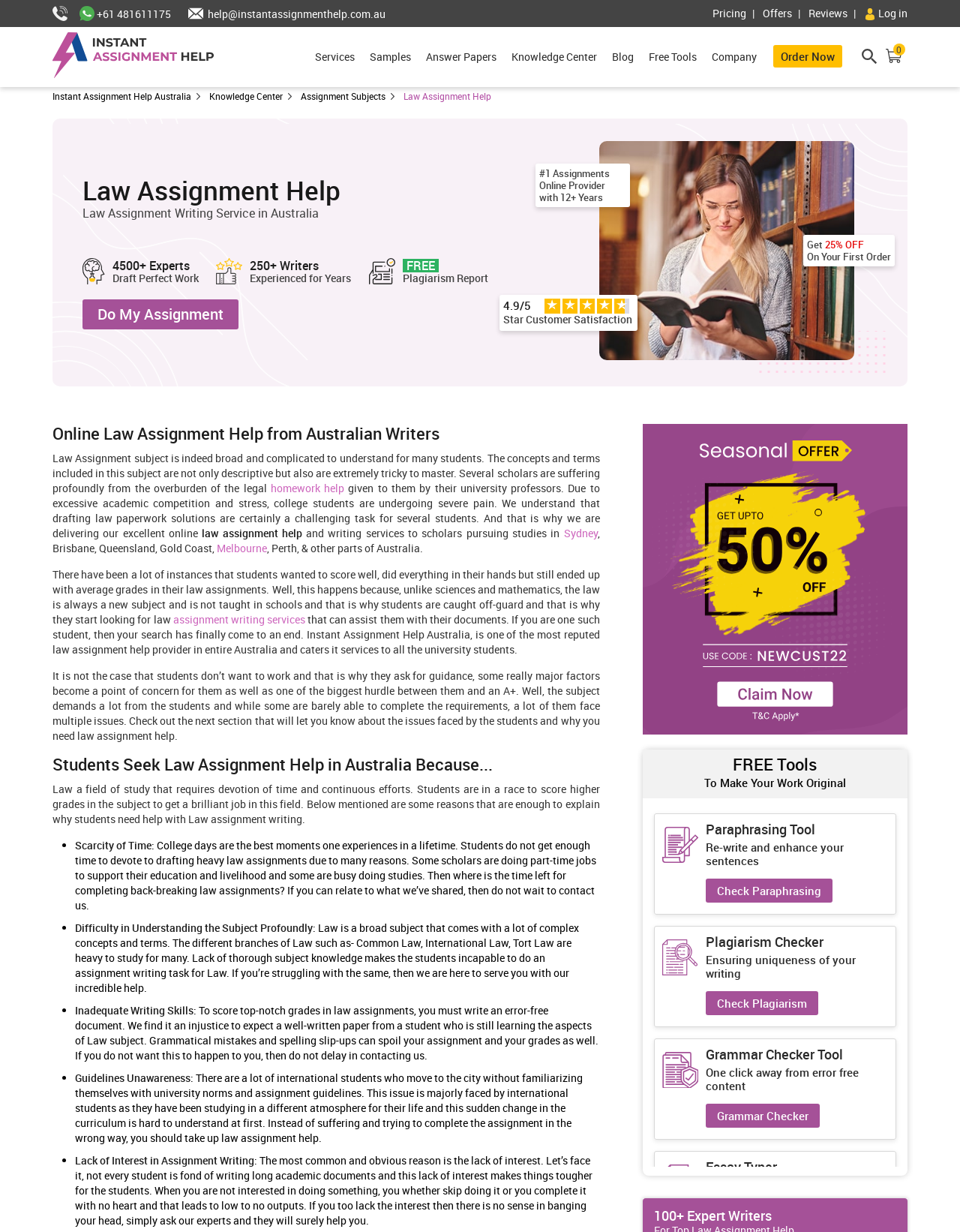Please identify the bounding box coordinates of the clickable region that I should interact with to perform the following instruction: "View the pricing details". The coordinates should be expressed as four float numbers between 0 and 1, i.e., [left, top, right, bottom].

[0.742, 0.005, 0.792, 0.017]